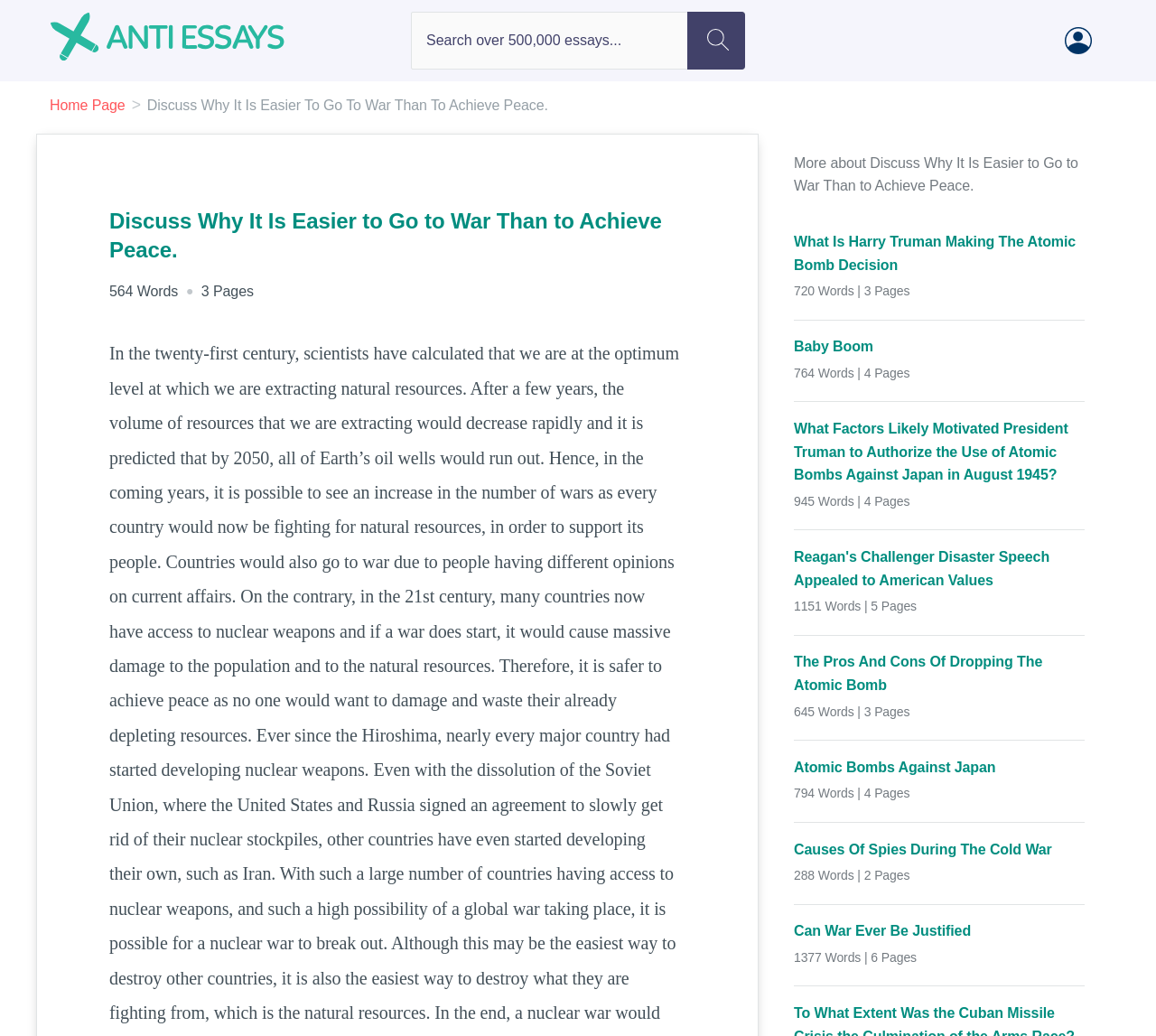Determine the bounding box coordinates of the clickable area required to perform the following instruction: "Search for essays". The coordinates should be represented as four float numbers between 0 and 1: [left, top, right, bottom].

[0.355, 0.011, 0.645, 0.067]